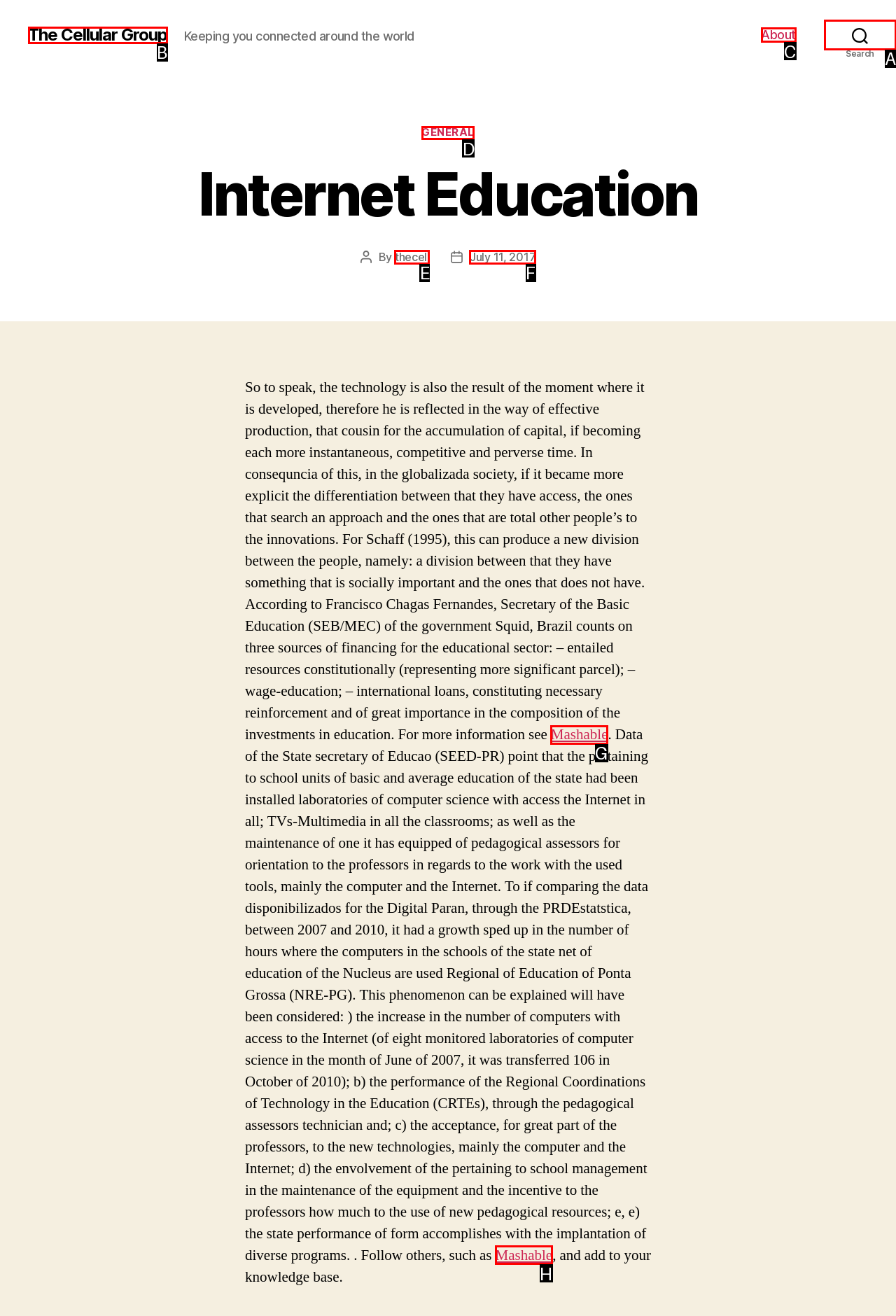Point out the option that needs to be clicked to fulfill the following instruction: Click on the 'Search' button
Answer with the letter of the appropriate choice from the listed options.

A